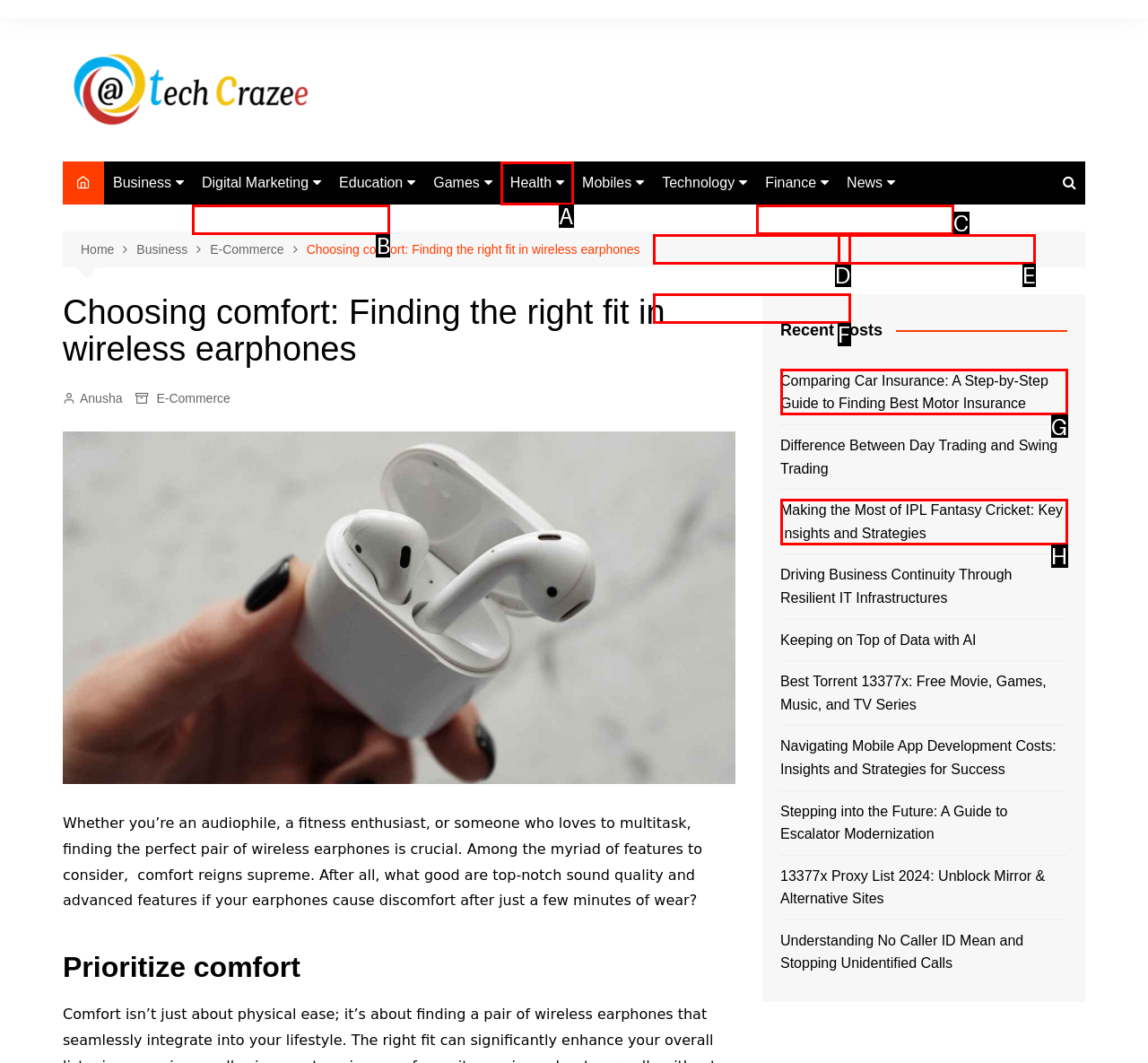Choose the HTML element that corresponds to the description: Cryptocurrency
Provide the answer by selecting the letter from the given choices.

C